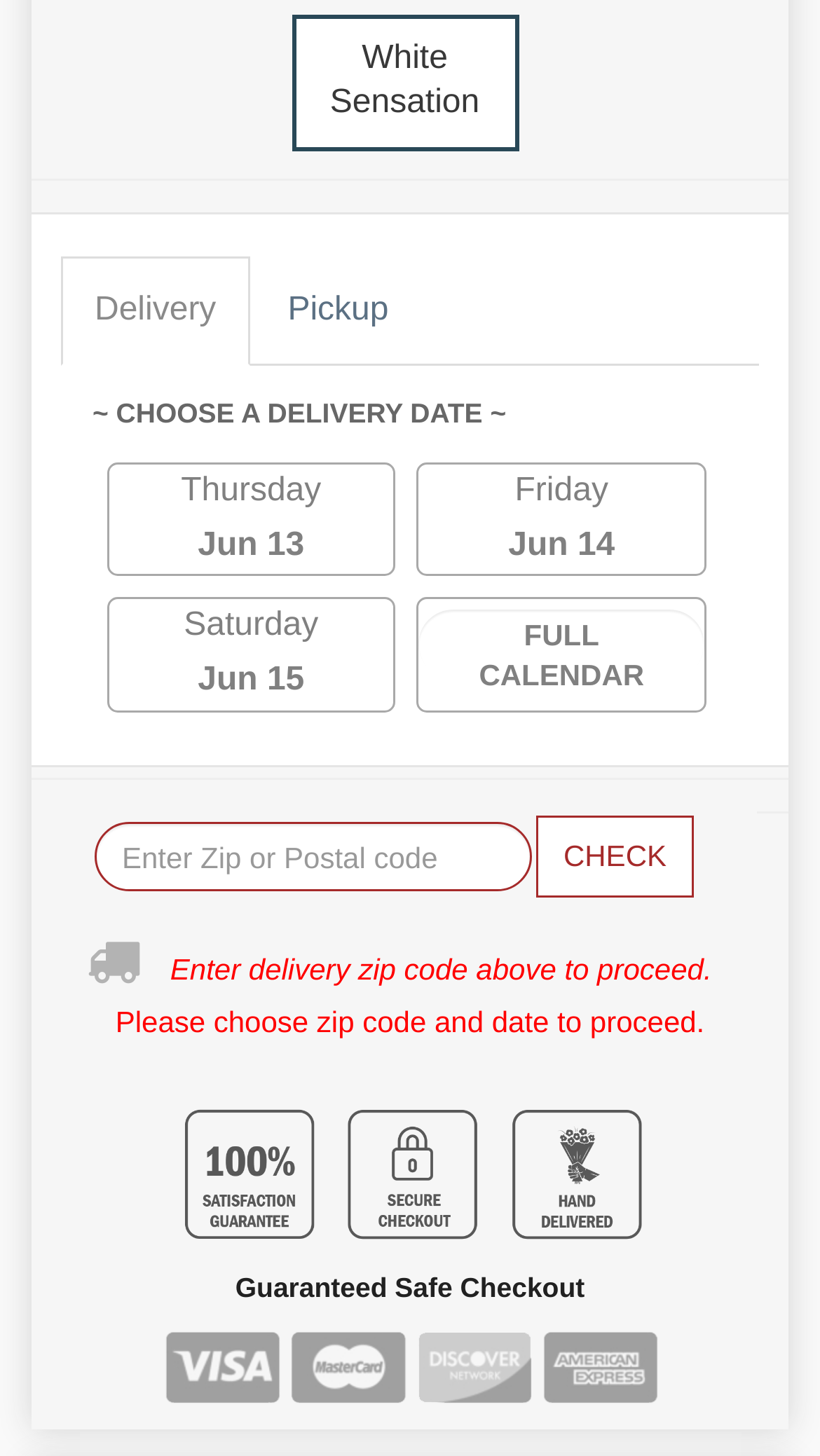Highlight the bounding box of the UI element that corresponds to this description: "Docker, Database Servers and Xojo".

None